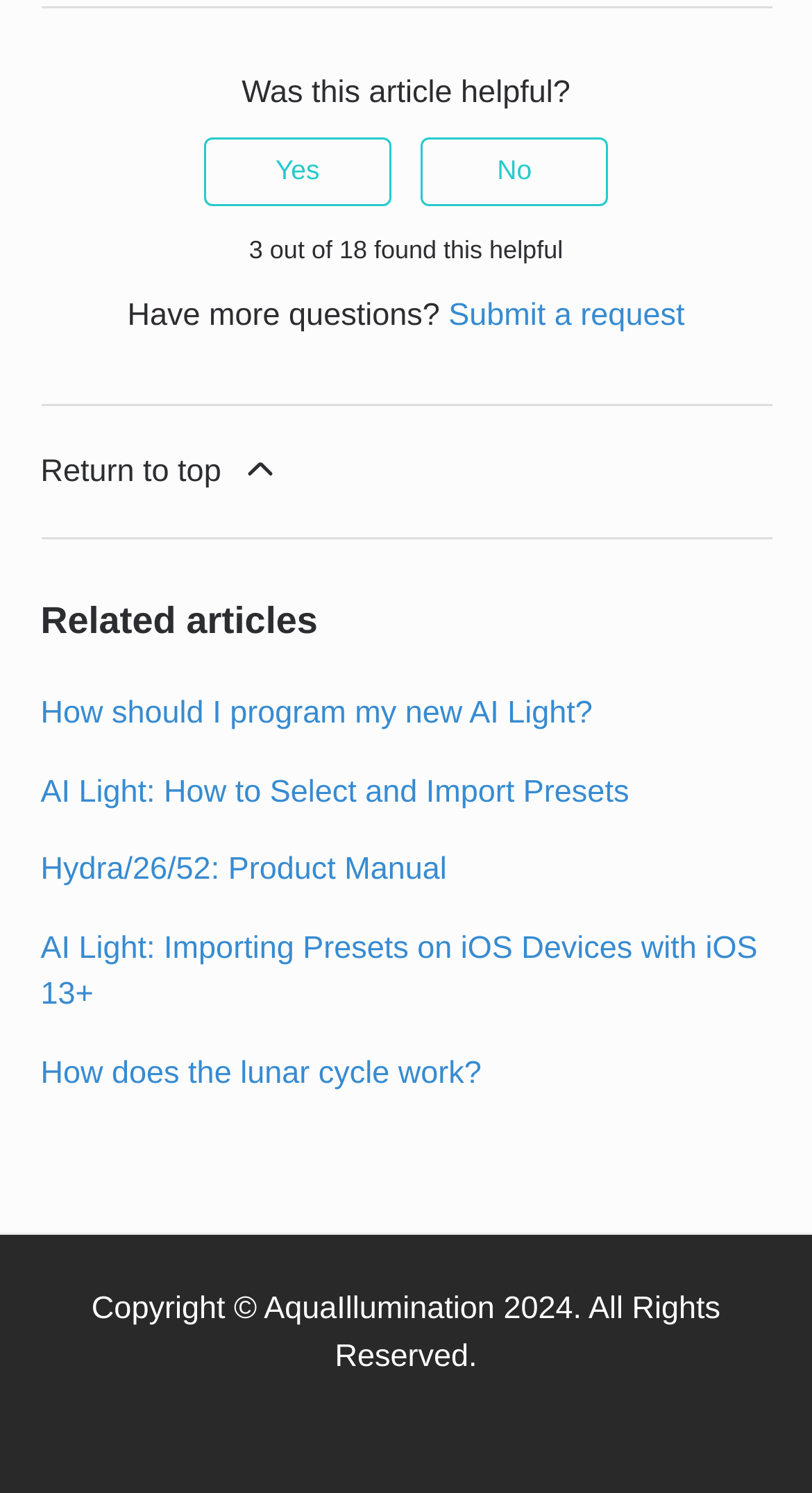Please mark the clickable region by giving the bounding box coordinates needed to complete this instruction: "Return to top".

[0.05, 0.272, 0.95, 0.36]